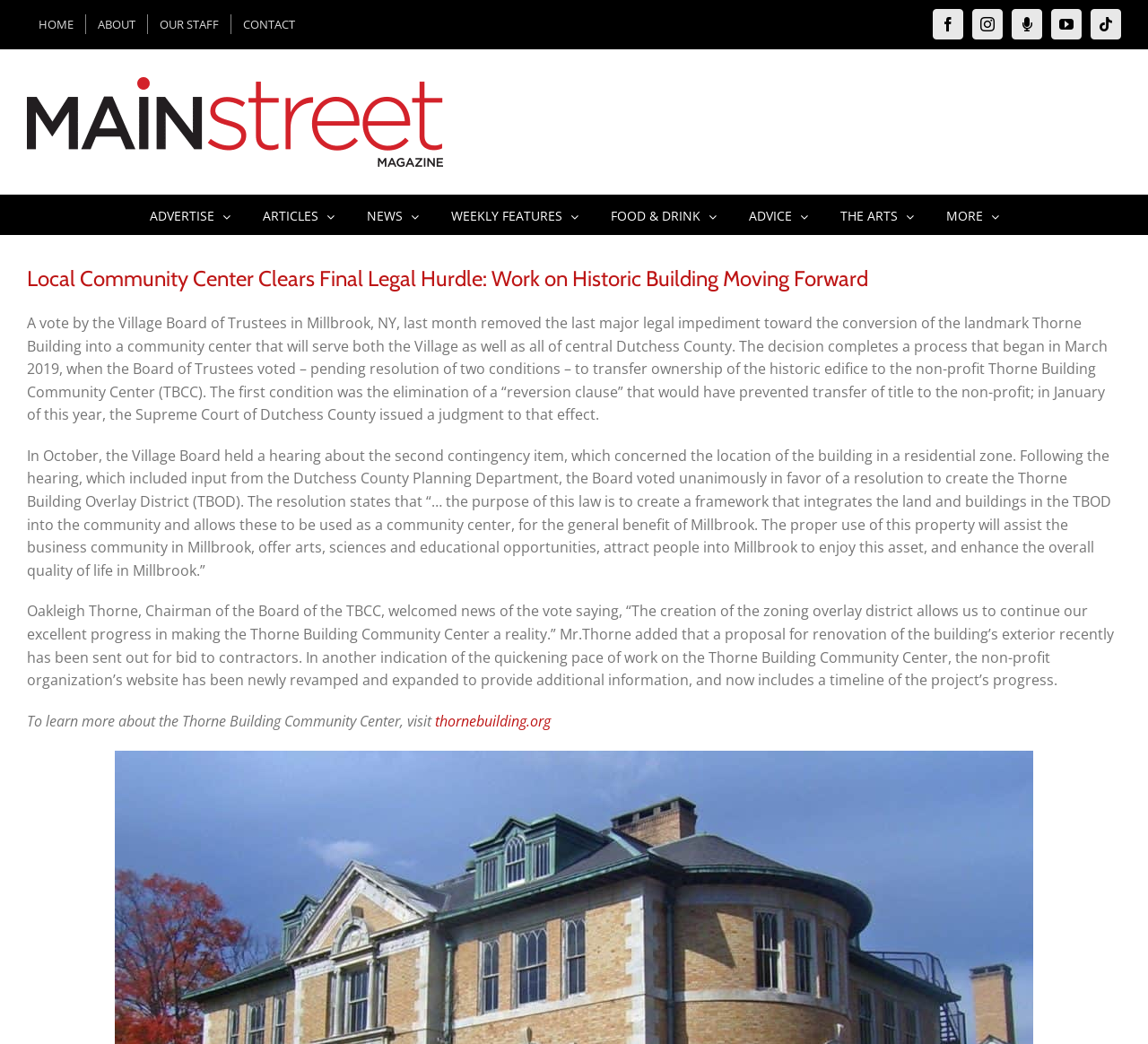Provide a one-word or brief phrase answer to the question:
What is the purpose of the Thorne Building?

Community center